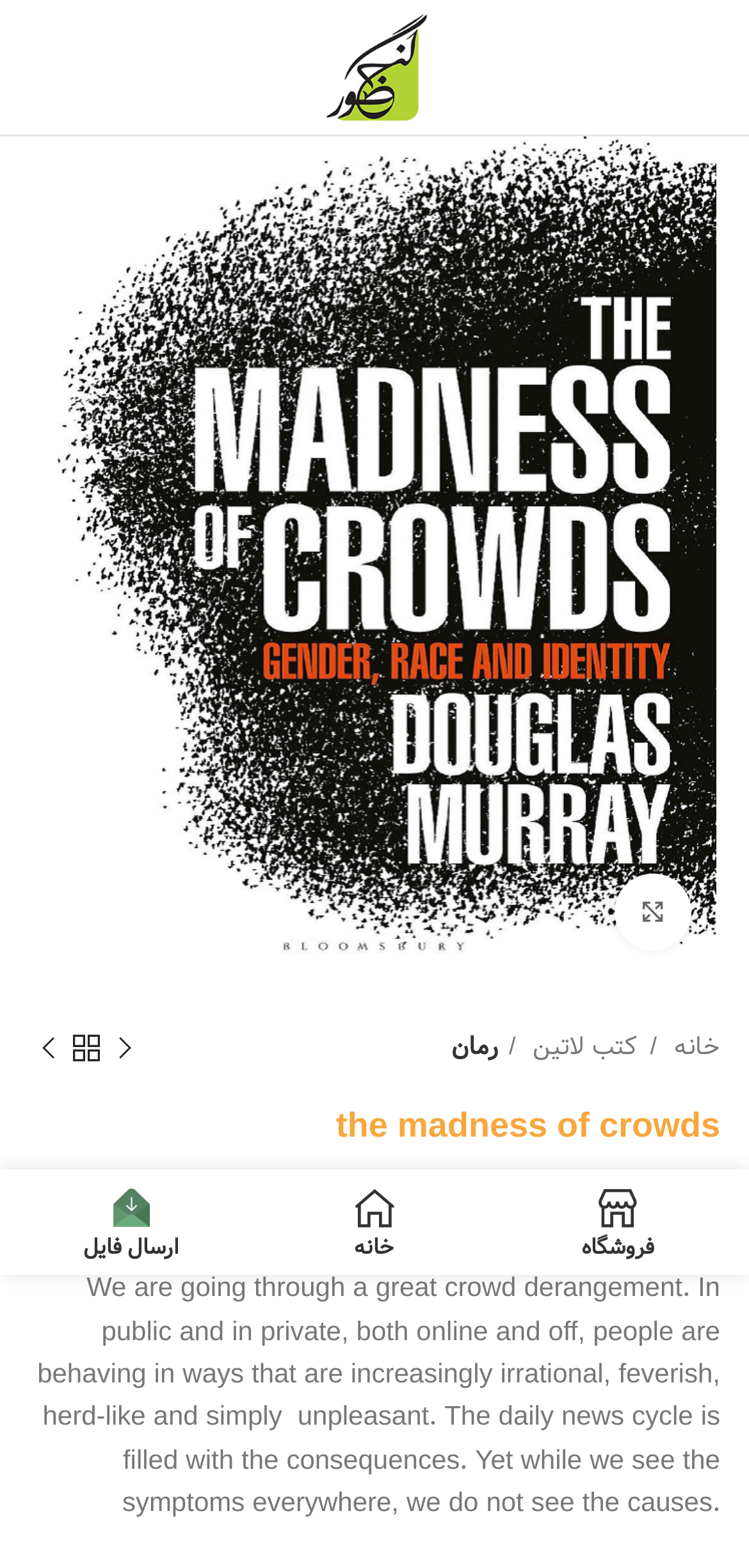Kindly determine the bounding box coordinates of the area that needs to be clicked to fulfill this instruction: "Go to the 'خانه' page".

[0.338, 0.752, 0.662, 0.807]